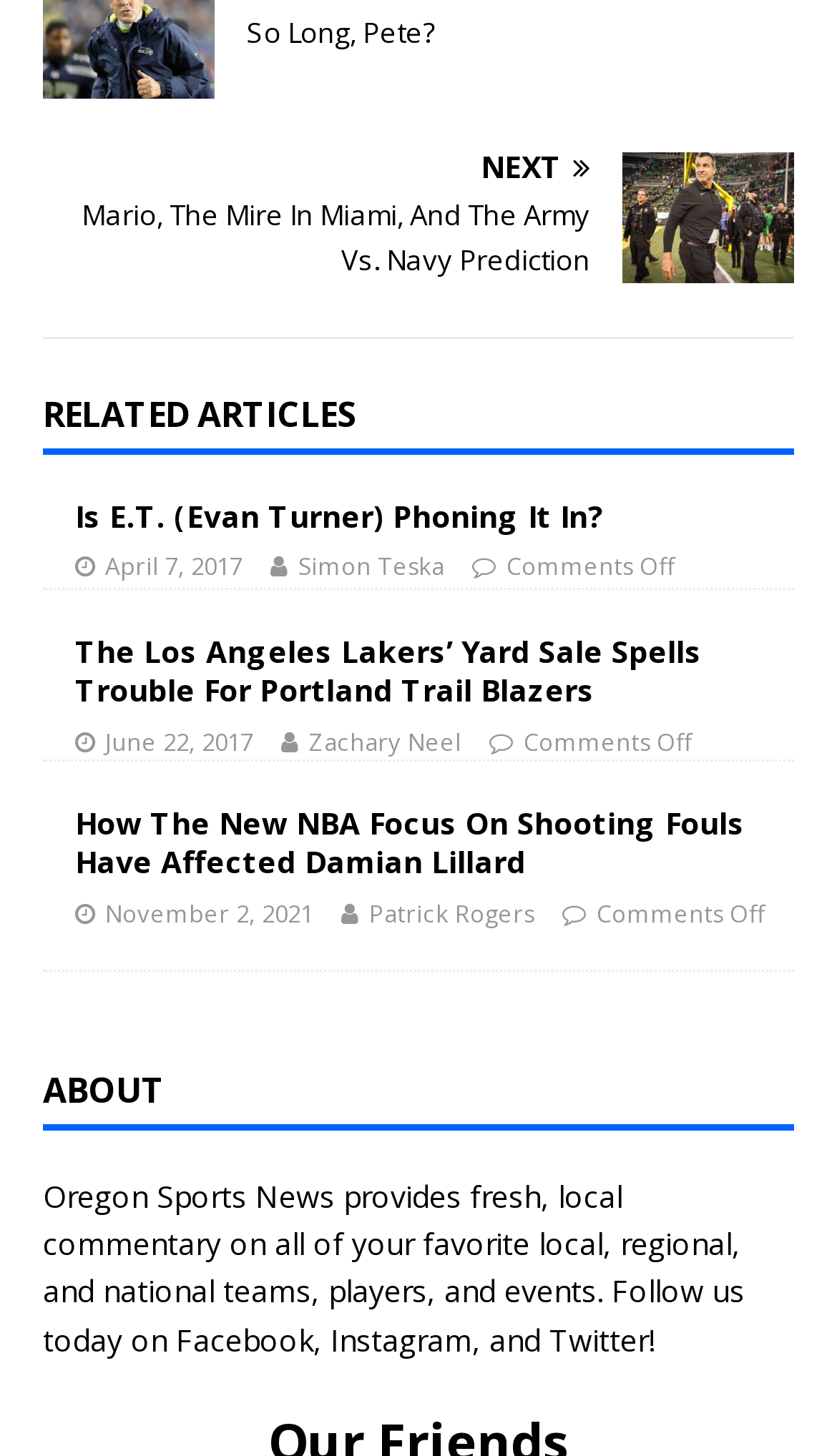How many articles are on this webpage?
Answer briefly with a single word or phrase based on the image.

3